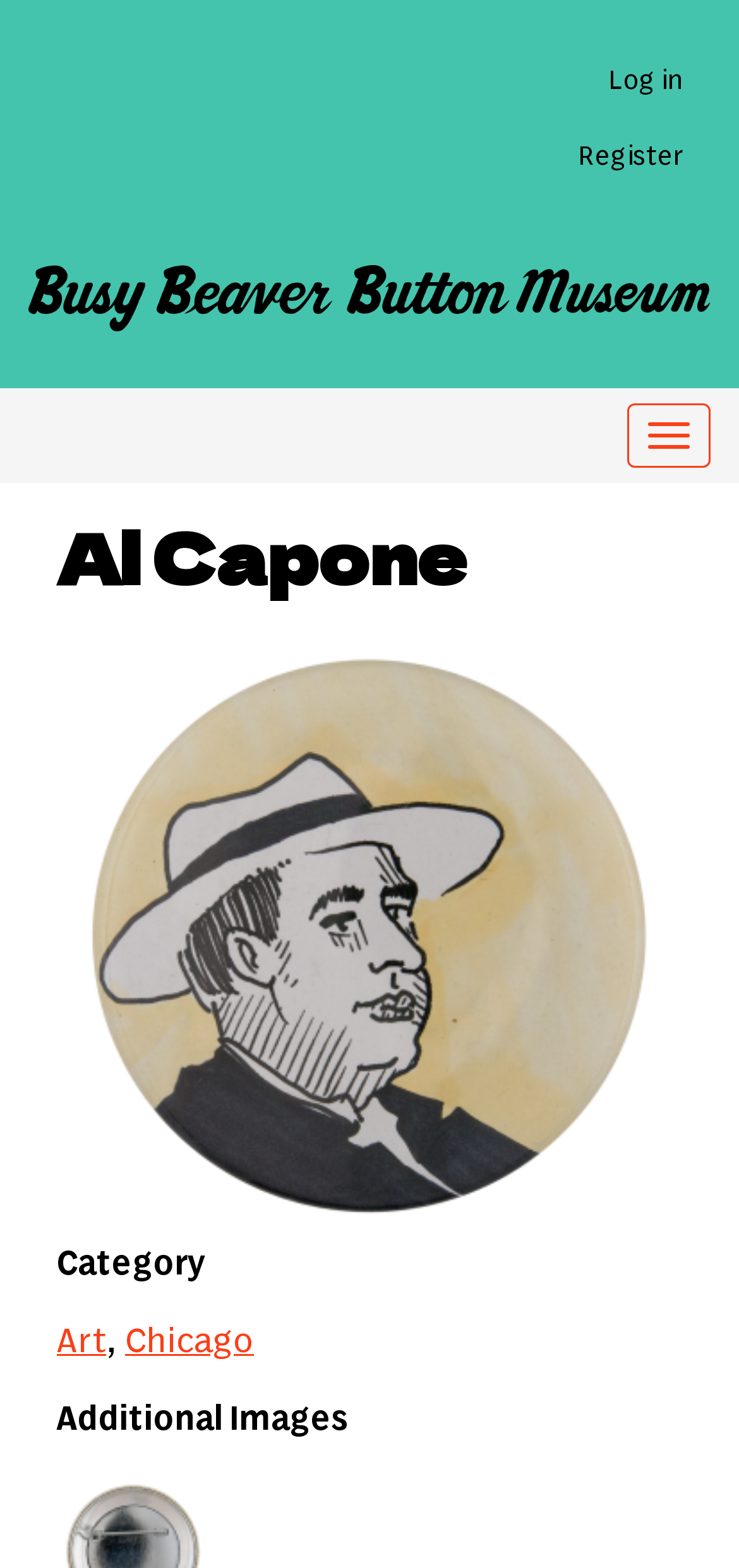What is the purpose of the button 'Toggle navigation'?
Look at the image and respond with a one-word or short phrase answer.

To toggle navigation